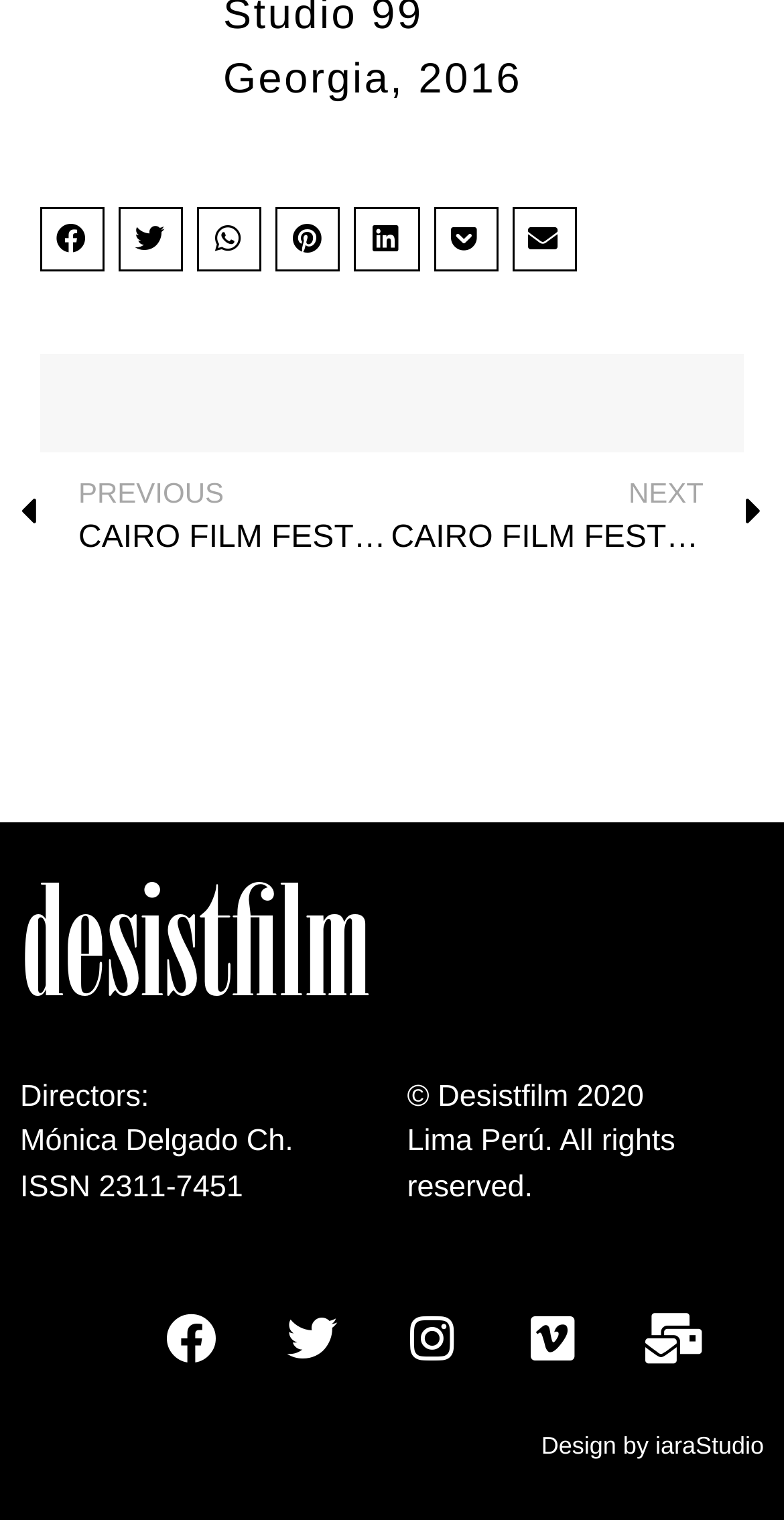What is the ISSN number?
Based on the image, respond with a single word or phrase.

2311-7451